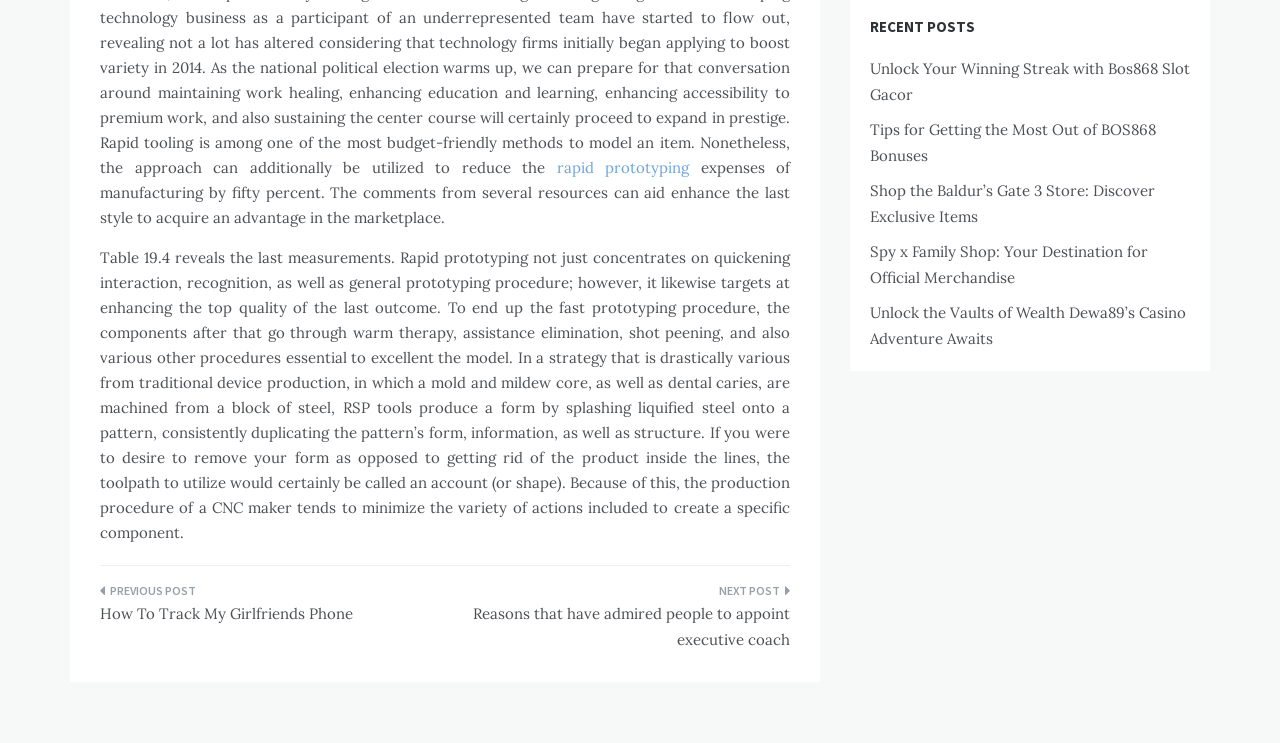Determine the bounding box coordinates of the UI element described below. Use the format (top-left x, top-left y, bottom-right x, bottom-right y) with floating point numbers between 0 and 1: Open search form

None